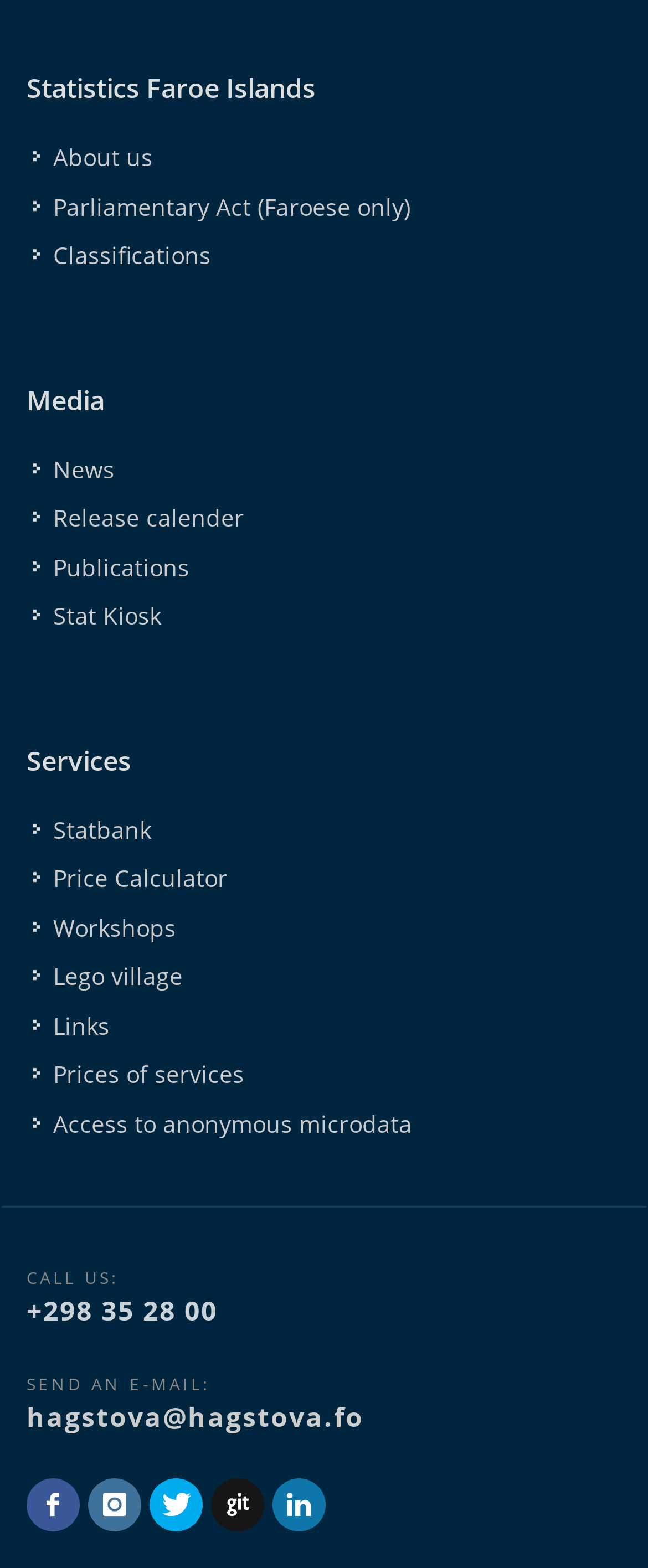Refer to the screenshot and give an in-depth answer to this question: How many links are there in the 'Services' section?

The 'Services' section can be found in the navigation section at the top of the webpage. By counting the links in this section, we can see that there are 9 links, namely 'Statbank', 'Price Calculator', 'Workshops', 'Lego village', 'Links', 'Prices of services', 'Access to anonymous microdata', and two more.